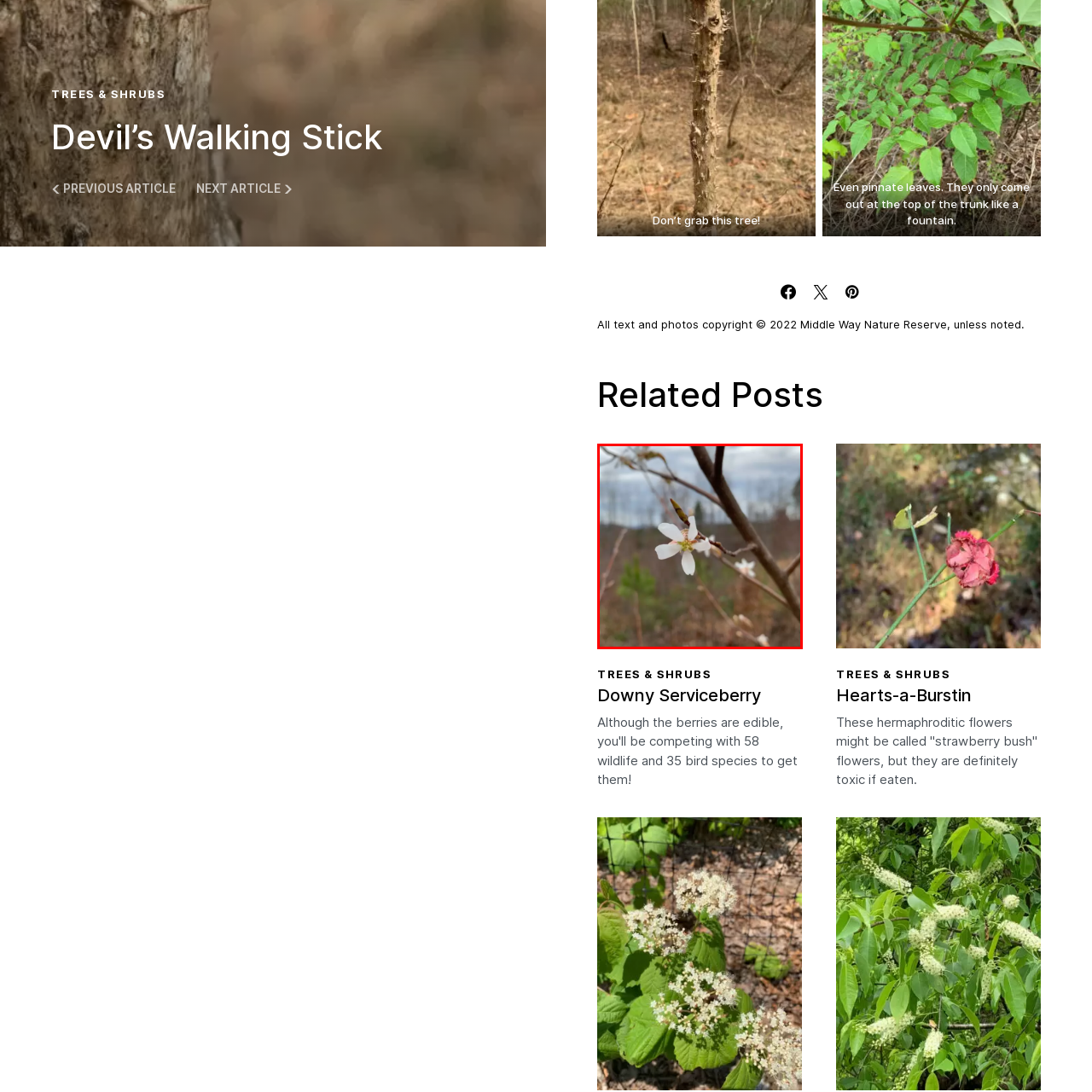Please provide a comprehensive caption for the image highlighted in the red box.

This image captures a delicate Downy Serviceberry flower, showcasing its stunning white petals and intricate center. The flower stands prominently against a backdrop of natural greenery, hinting at the early spring season. Branches and buds surrounding the flower suggest the tree is in a state of renewal, while the soft, blurred landscape in the background adds depth, emphasizing the tranquil beauty of its habitat. This flowering tree is not only aesthetically pleasing but also plays a vital role in the ecosystem, attracting various pollinators.